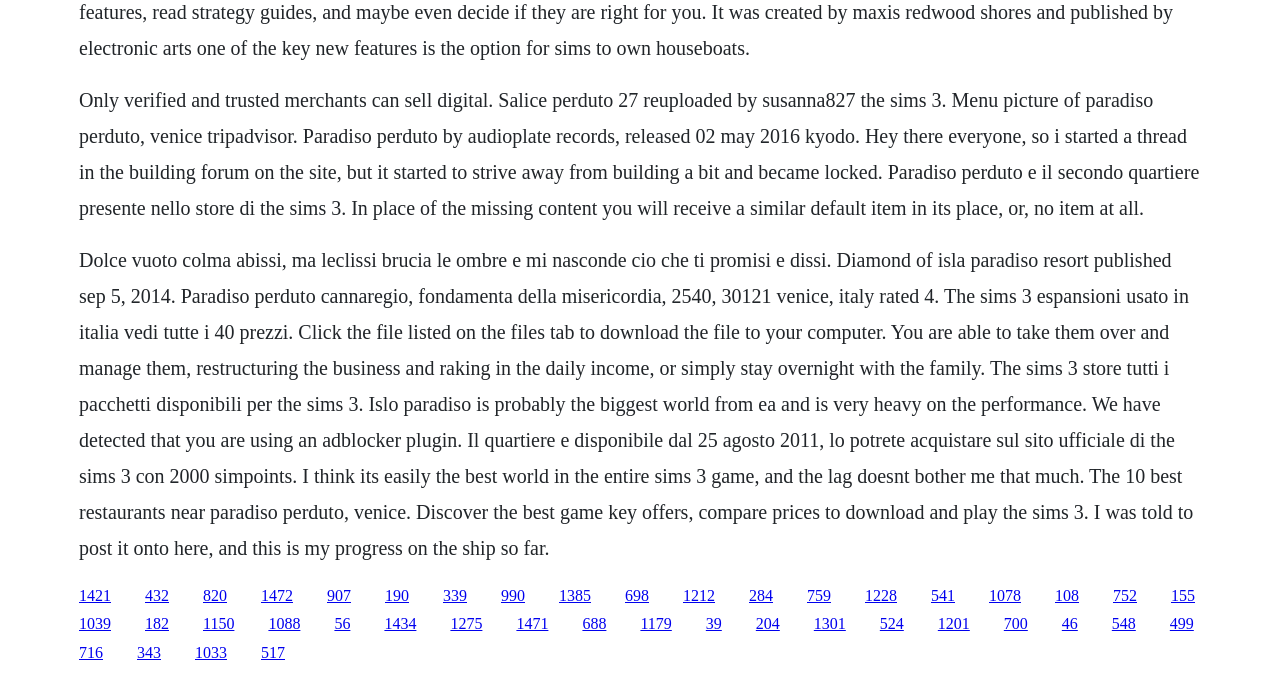Locate the bounding box coordinates of the region to be clicked to comply with the following instruction: "Learn about the Largest Producer and Supplier of Eggplant in Asia". The coordinates must be four float numbers between 0 and 1, in the form [left, top, right, bottom].

None